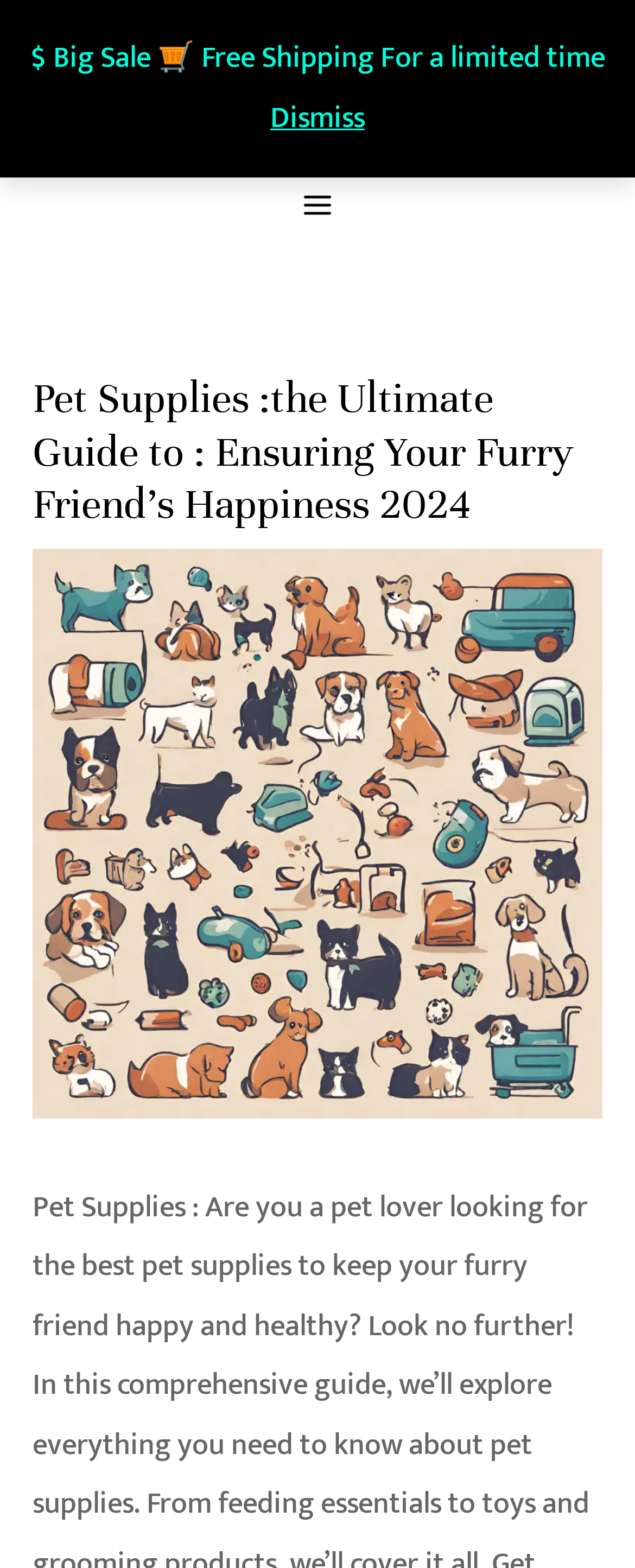For the element described, predict the bounding box coordinates as (top-left x, top-left y, bottom-right x, bottom-right y). All values should be between 0 and 1. Element description: Dismiss

[0.426, 0.059, 0.574, 0.091]